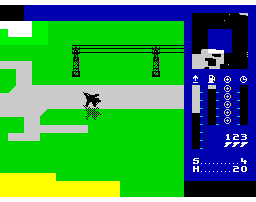Give a one-word or short phrase answer to this question: 
What is the objective of the game?

Engage with enemy targets by flying beneath the radar